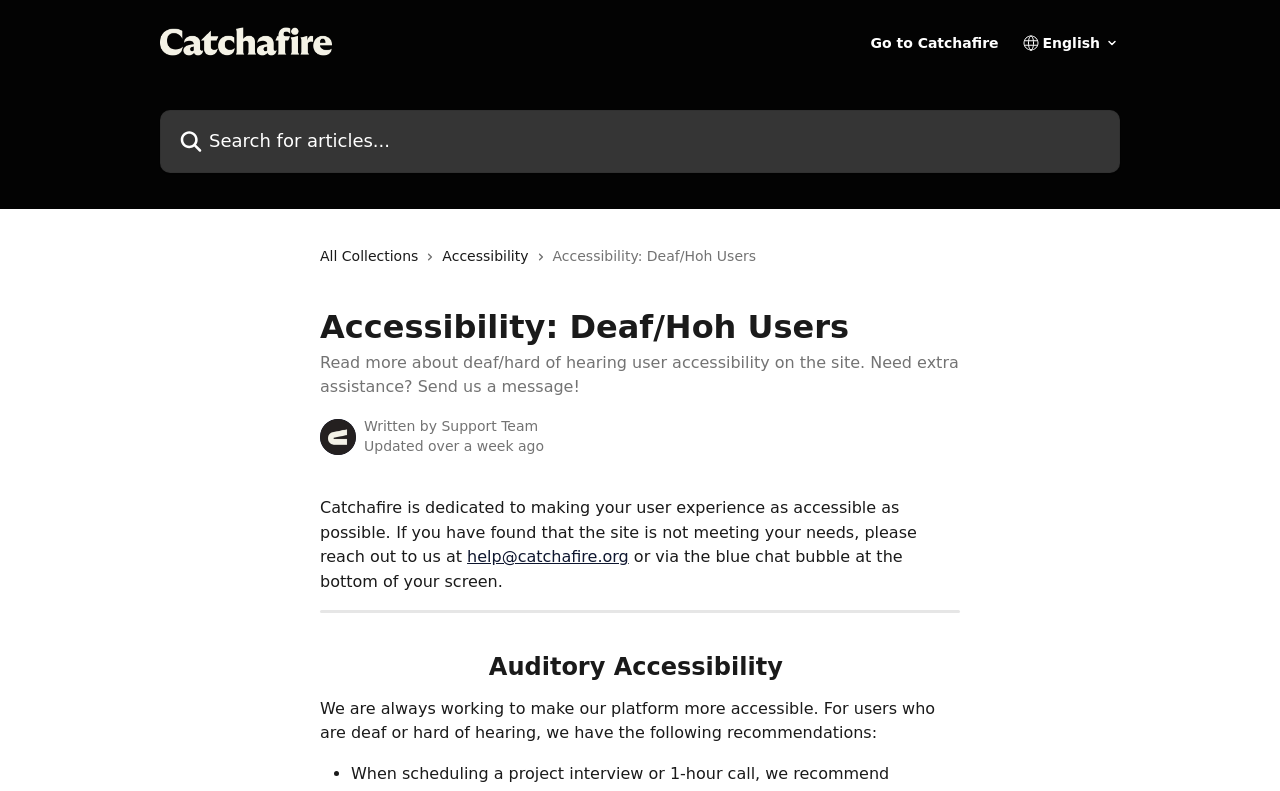Answer in one word or a short phrase: 
What is the topic of the section below the separator?

Auditory Accessibility